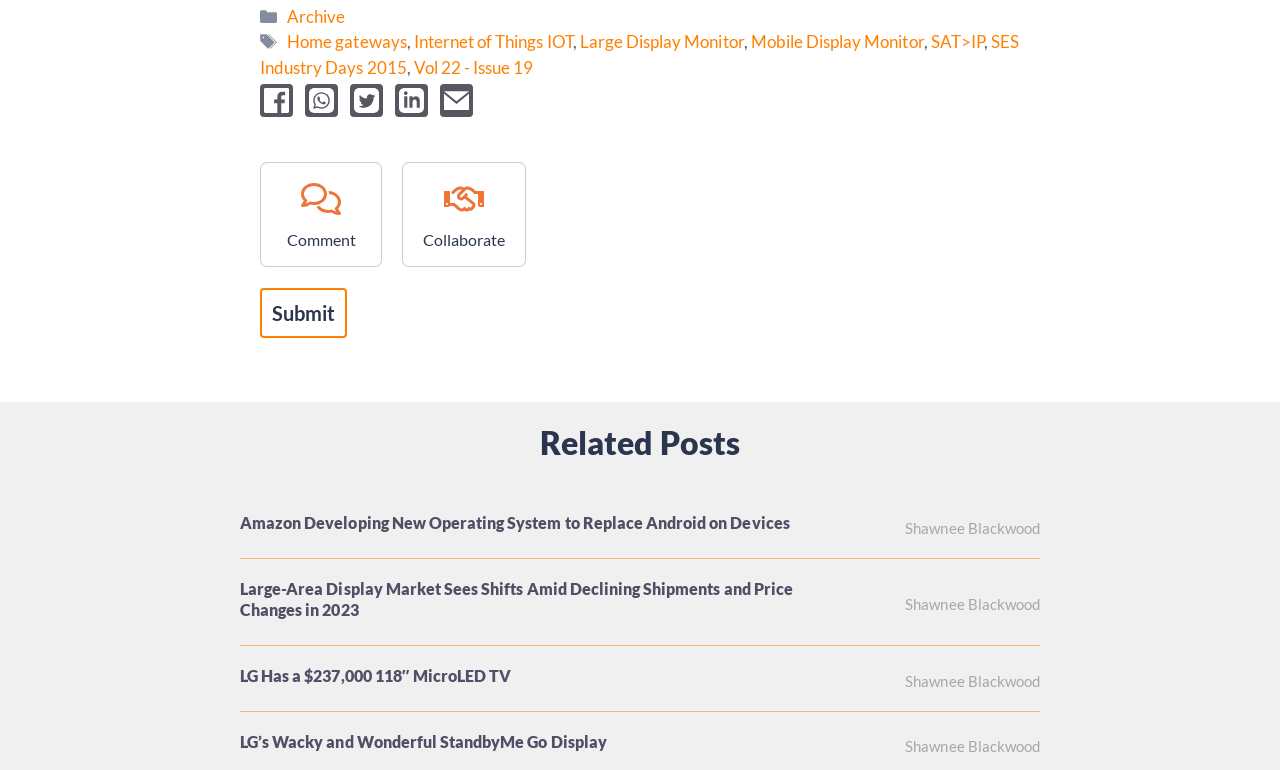Please give a one-word or short phrase response to the following question: 
How many authors are mentioned in the related posts?

1